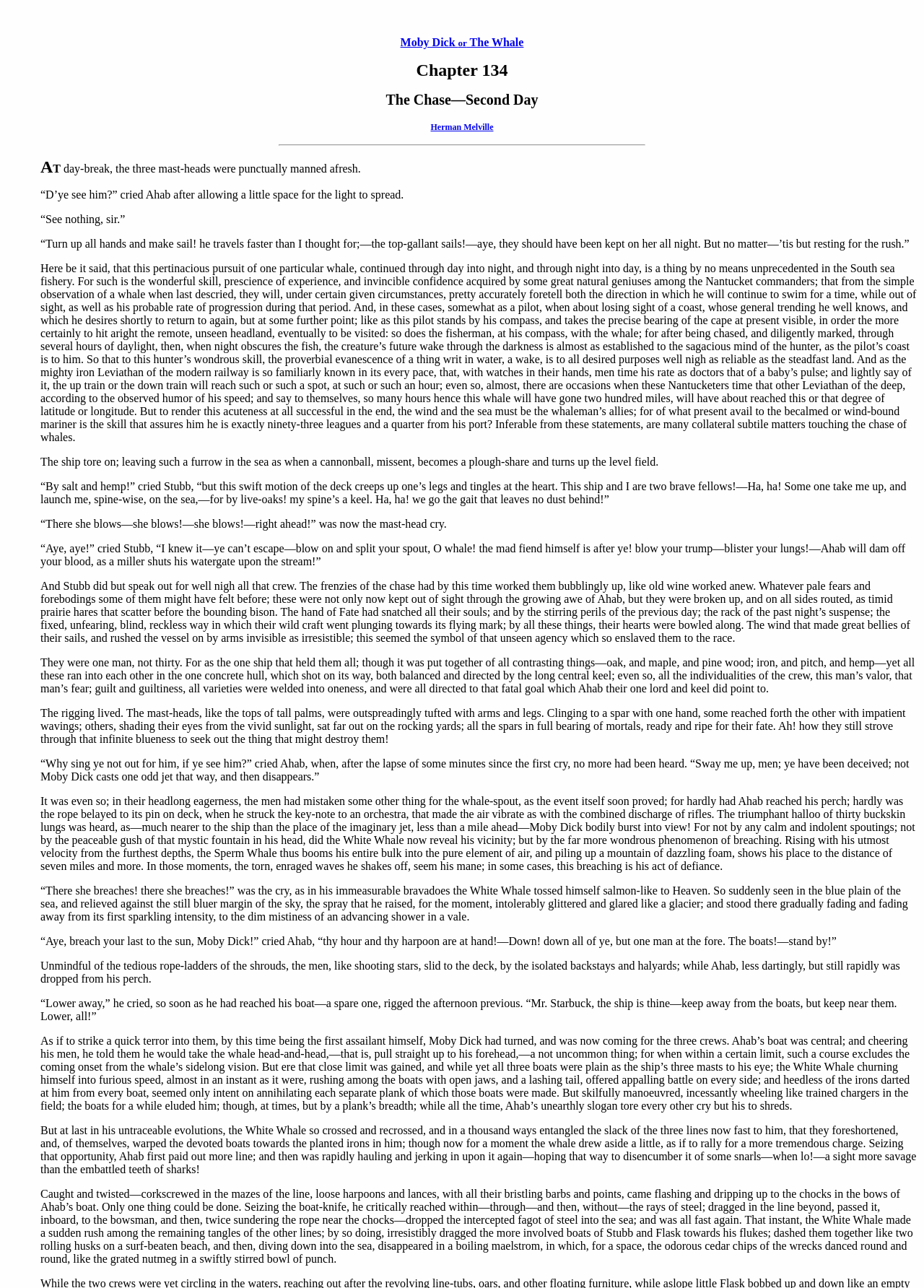Respond to the question below with a concise word or phrase:
What is the name of the whale?

Moby Dick